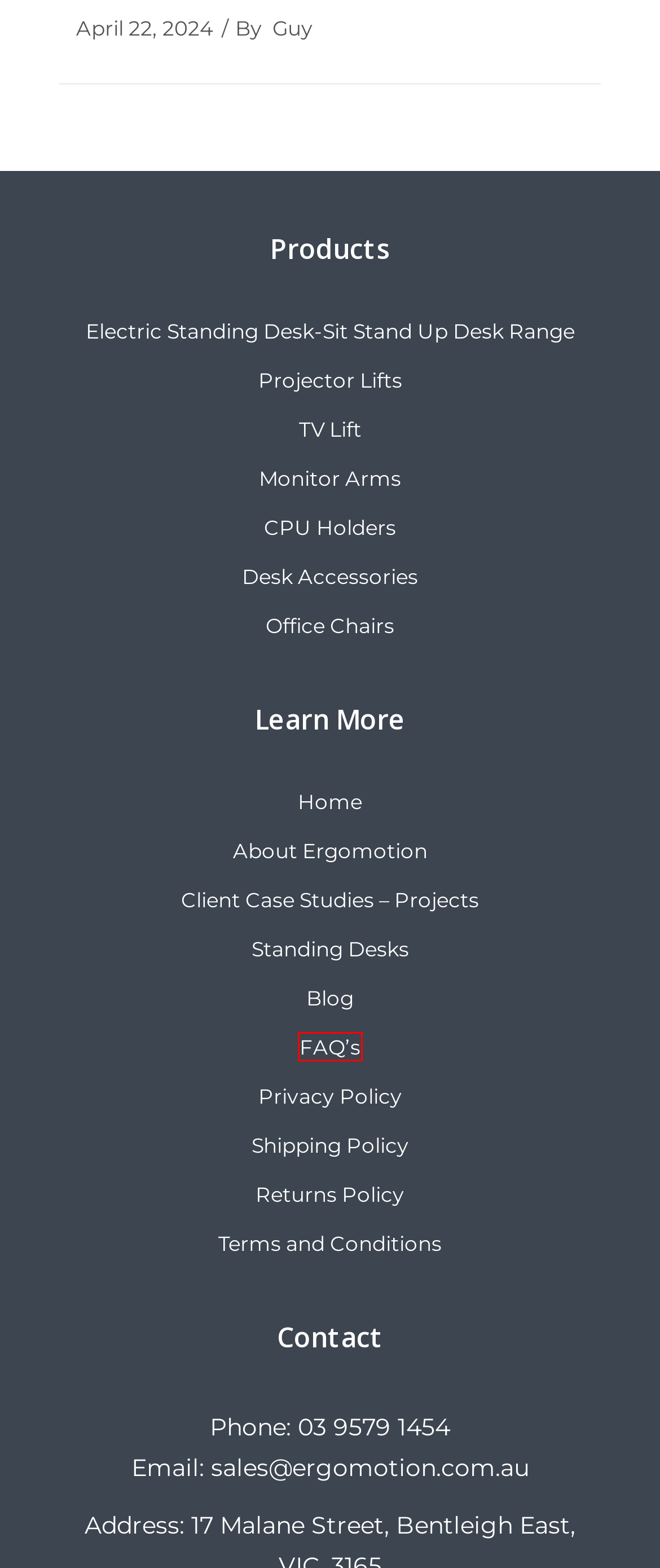You have a screenshot of a webpage with a red rectangle bounding box around an element. Identify the best matching webpage description for the new page that appears after clicking the element in the bounding box. The descriptions are:
A. Terms and Conditions for Ergomotion Australia Pty Ltd
B. About Ergomotion - Standing Desks, Chairs, TV Lift And More
C. Ergomotion Projects - Standing Desks, TV Lift And More
D. April, 2024 - Best Electric Standing Desks & TV Lifts Company, Australia
E. Privacy Policy for Ergomotion Australia Pty Ltd
F. Returns Policy for Ergomotion Australia Pty Ltd
G. Ergomotion FAQs - Standing Desks, TV Lifts And More
H. Shipping Policy for Ergomotion Edesk

G